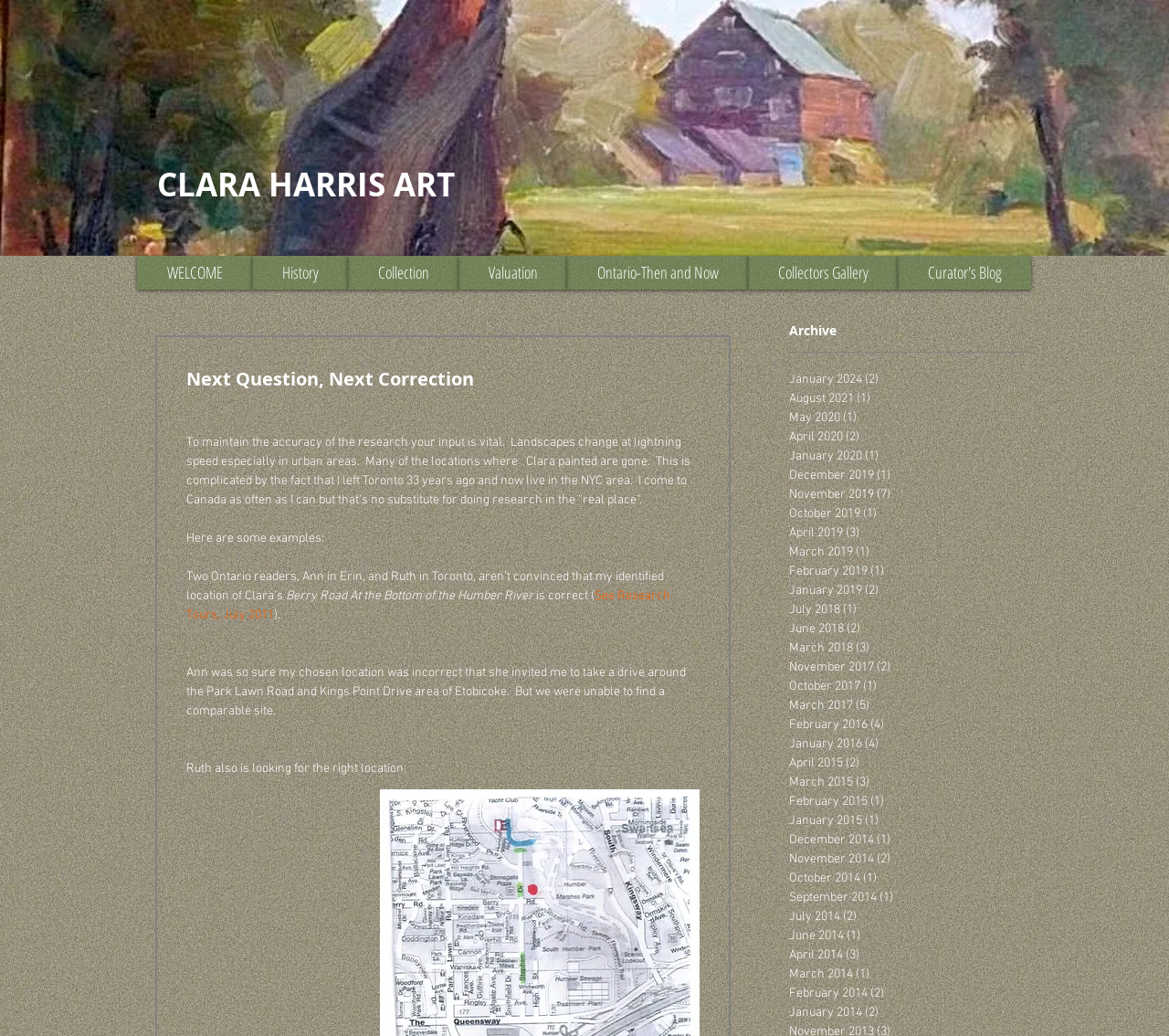Answer the question below in one word or phrase:
What is the purpose of the research?

To maintain accuracy